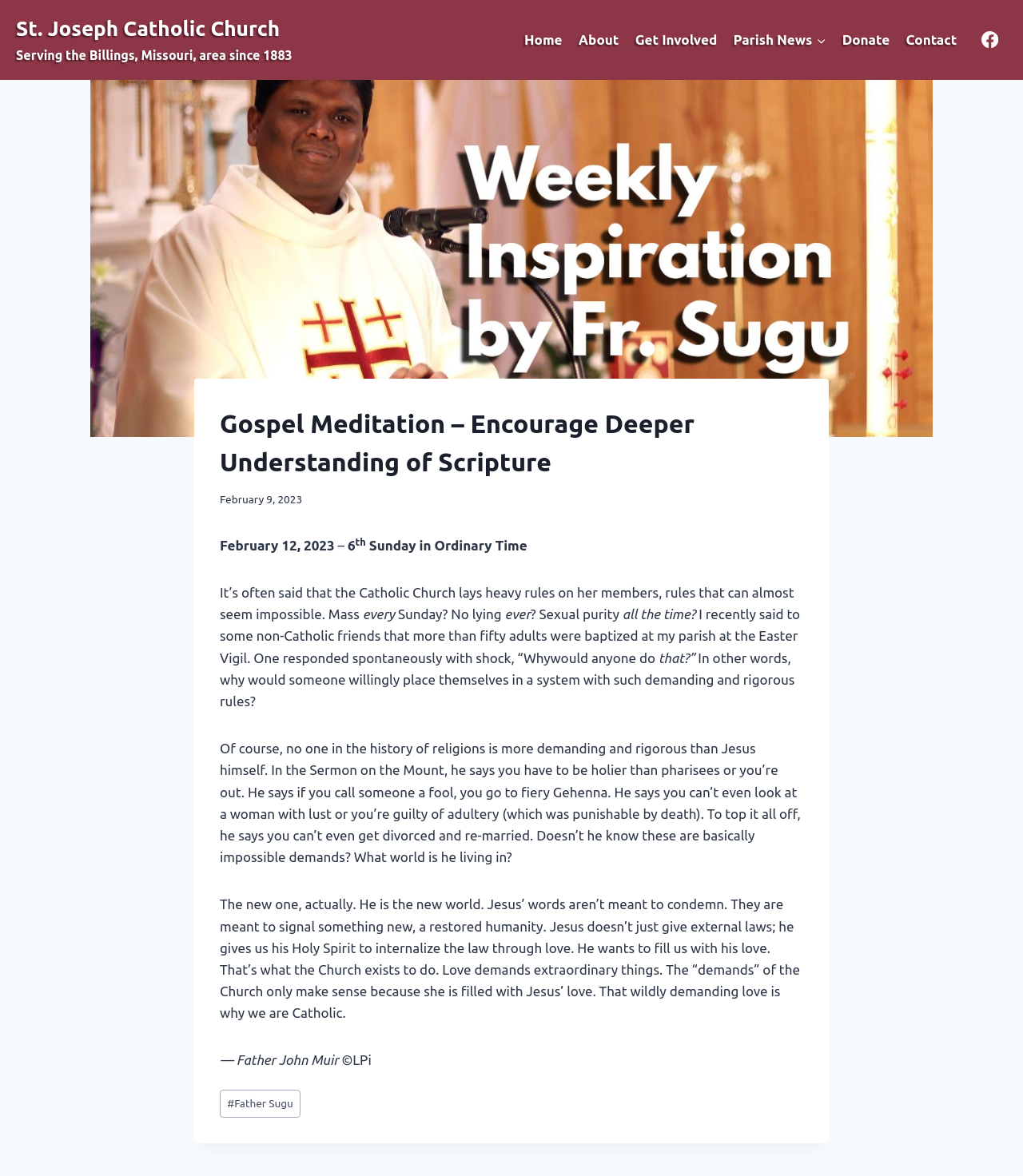Can you find the bounding box coordinates for the element to click on to achieve the instruction: "Explore lifestyle"?

None